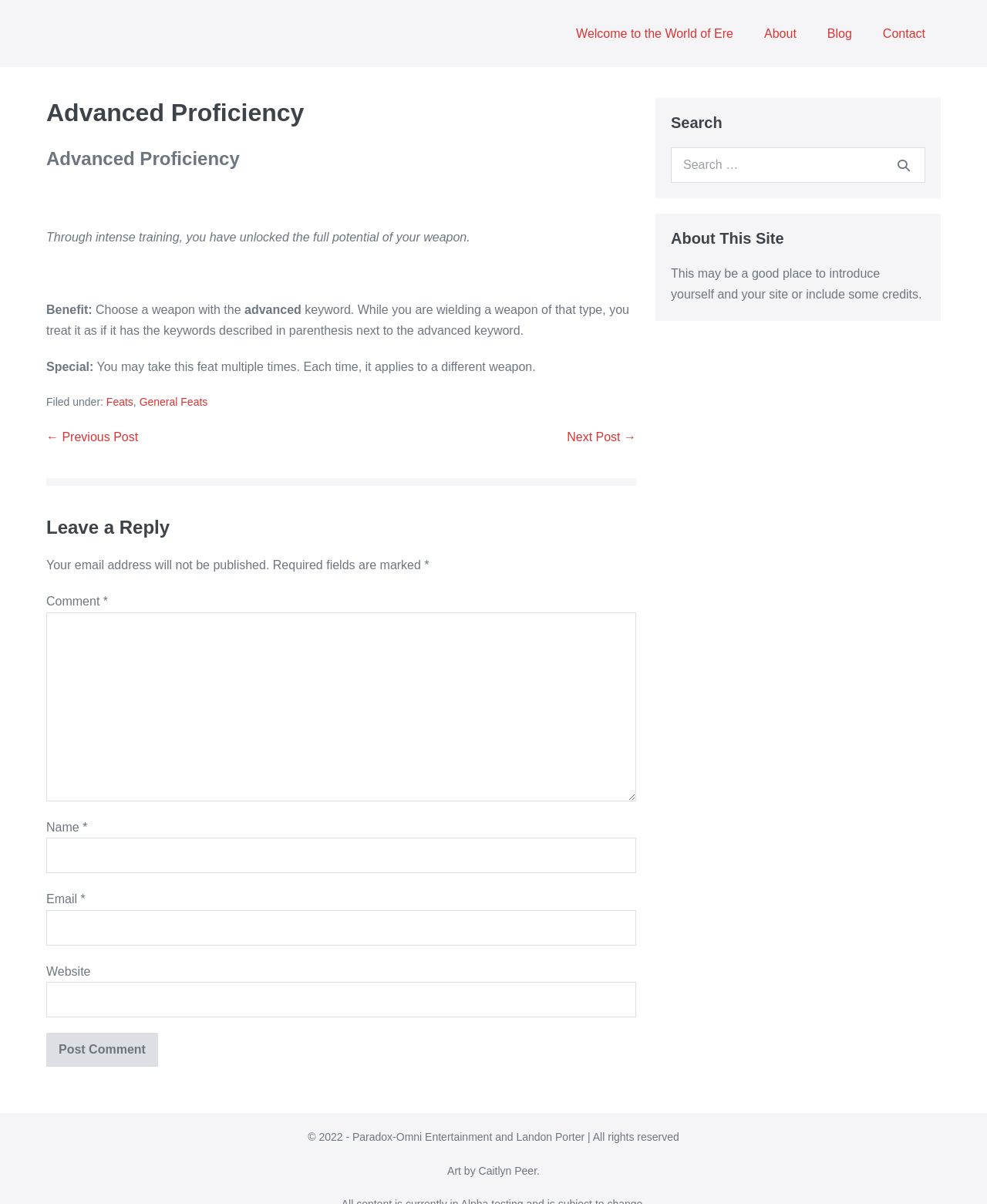What is the theme of the website?
Please ensure your answer is as detailed and informative as possible.

Based on the content of the webpage, it appears that the website is related to gaming or fantasy, as it mentions feats, weapons, and keywords. The language and terminology used on the webpage suggest a fantasy or role-playing game theme.